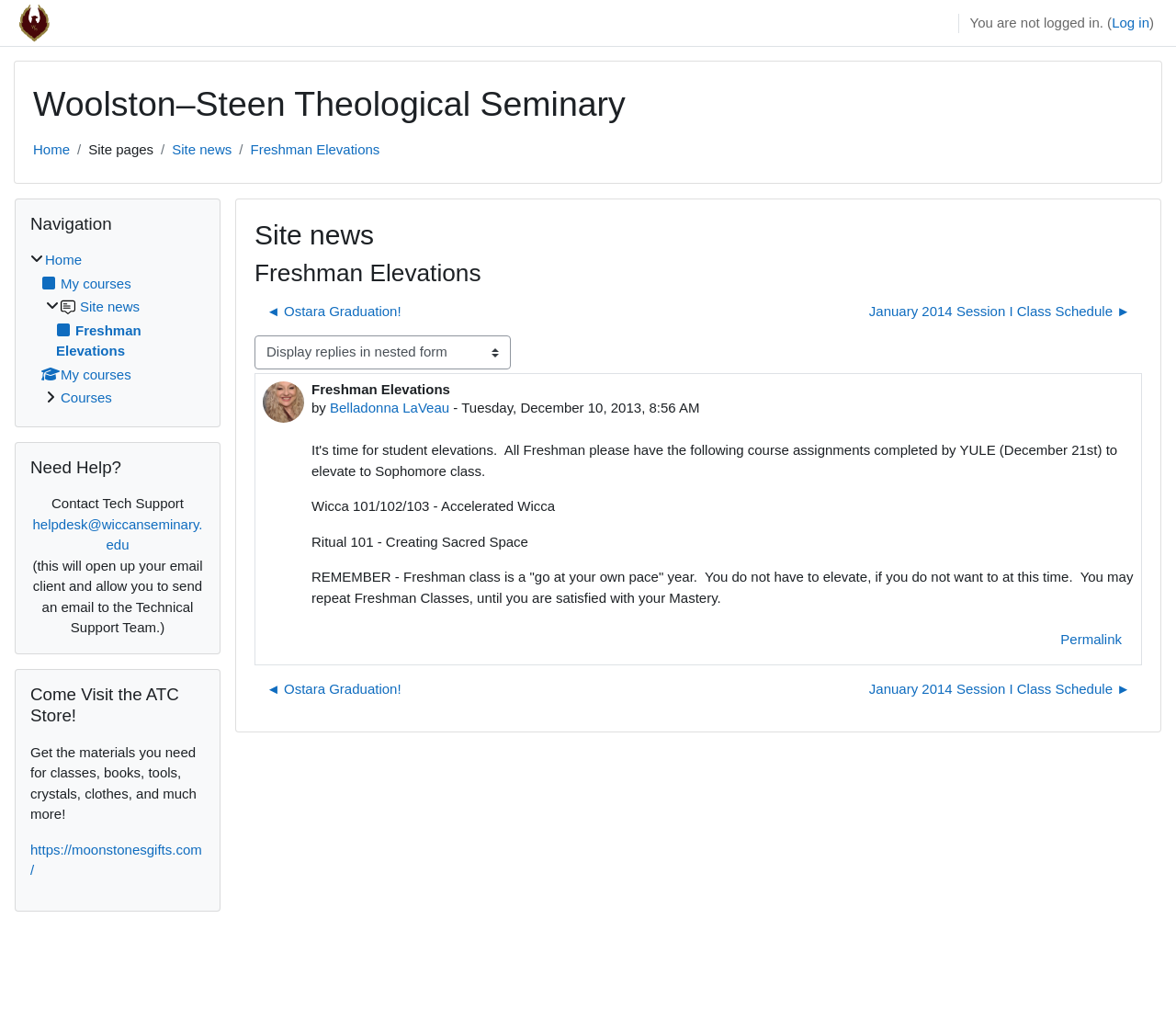Please analyze the image and provide a thorough answer to the question:
What is the topic of the discussion?

The topic of the discussion can be inferred from the heading elements with the text 'Freshman Elevations' and the content of the discussion which mentions 'Wicca 101/102/103 - Accelerated Wicca' and 'Ritual 101 - Creating Sacred Space'.